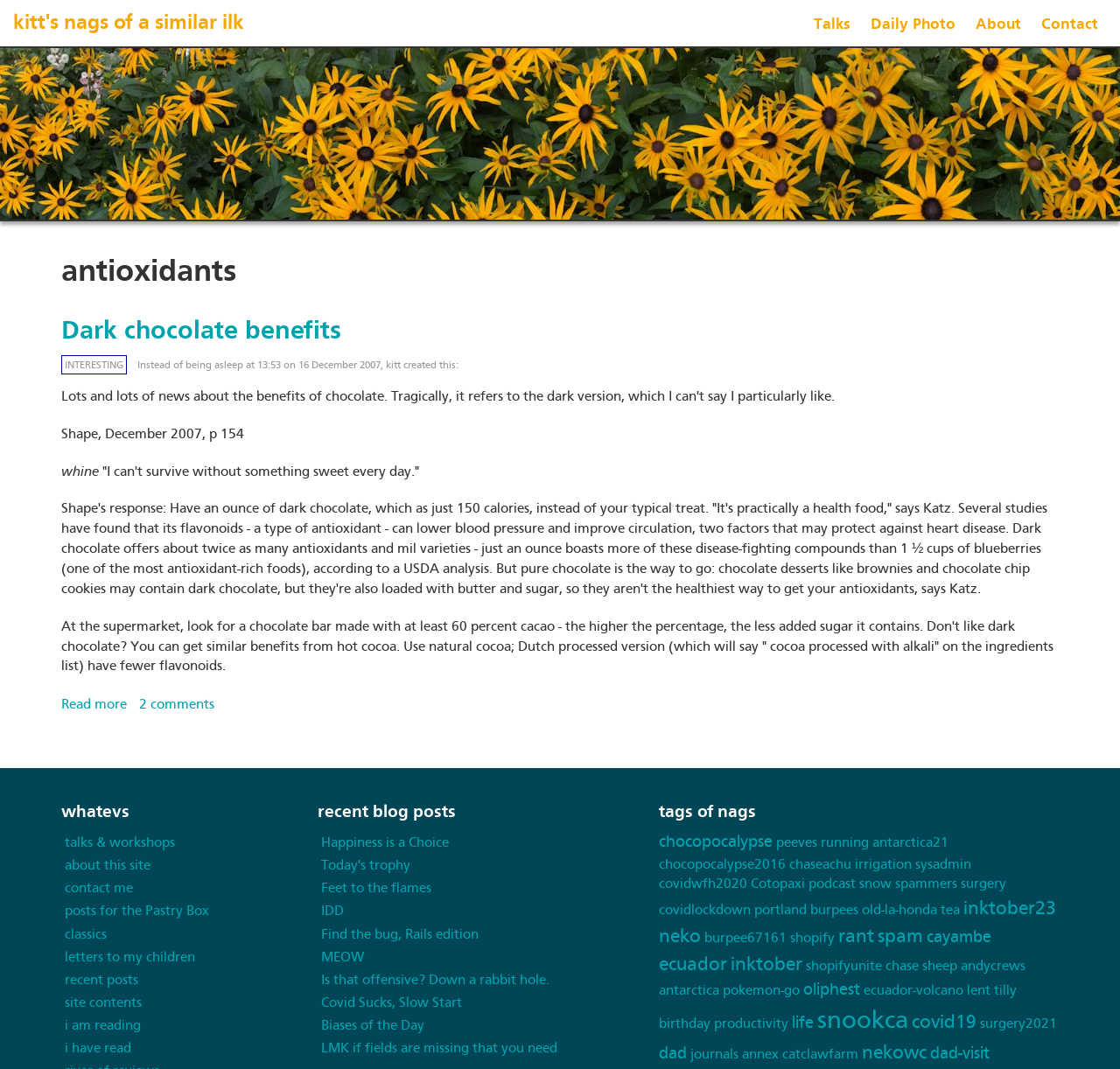How many links are there in the 'tags of nags' section?
Please describe in detail the information shown in the image to answer the question.

The 'tags of nags' section has multiple links, and upon counting, I found 24 links in this section.